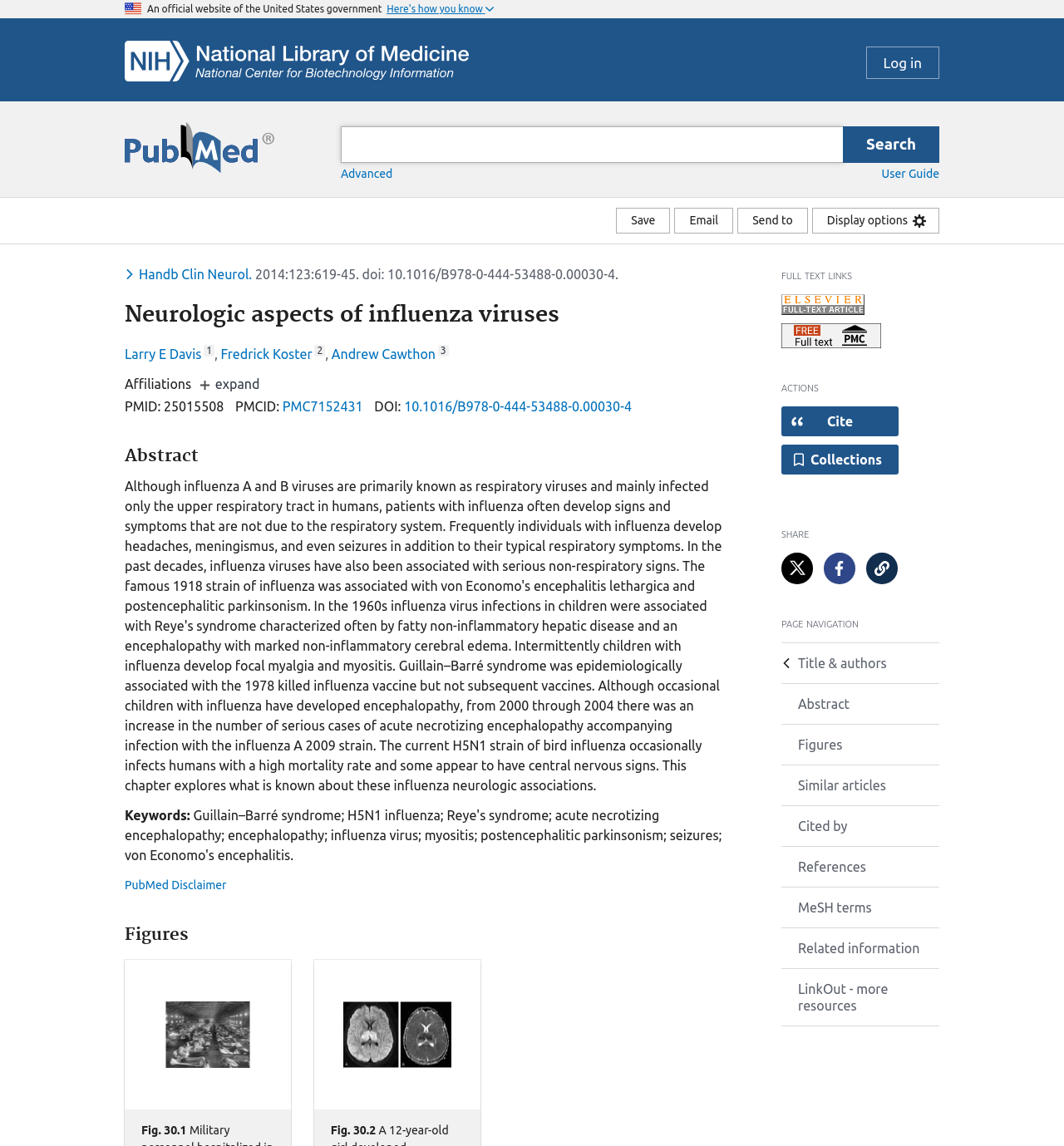From the webpage screenshot, predict the bounding box coordinates (top-left x, top-left y, bottom-right x, bottom-right y) for the UI element described here: Expand

[0.183, 0.327, 0.252, 0.344]